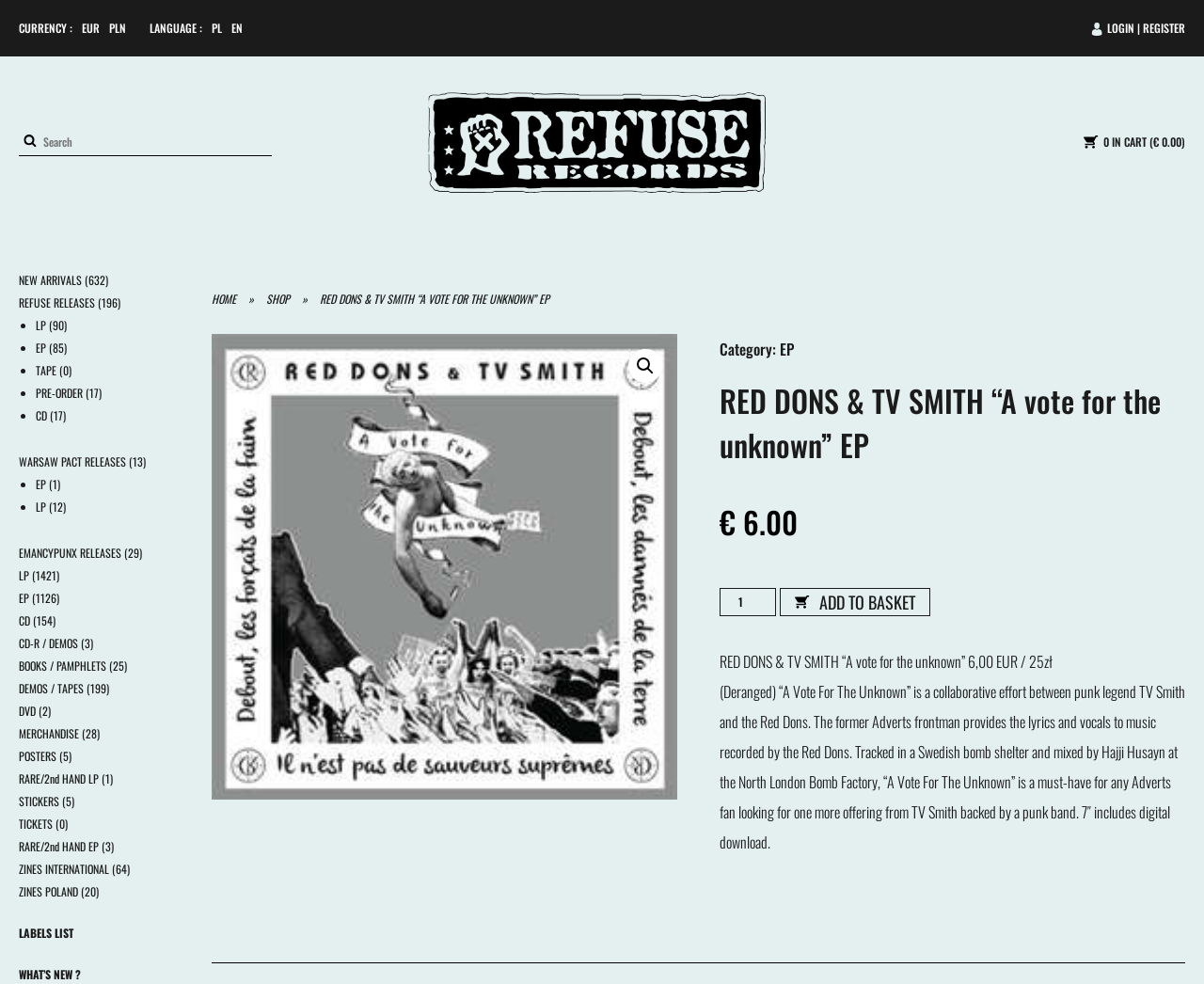What is the language of the current webpage?
Please give a detailed and thorough answer to the question, covering all relevant points.

The language of the current webpage is Polish, which is indicated by the link 'PL' next to the 'LANGUAGE :' label at the top of the page.